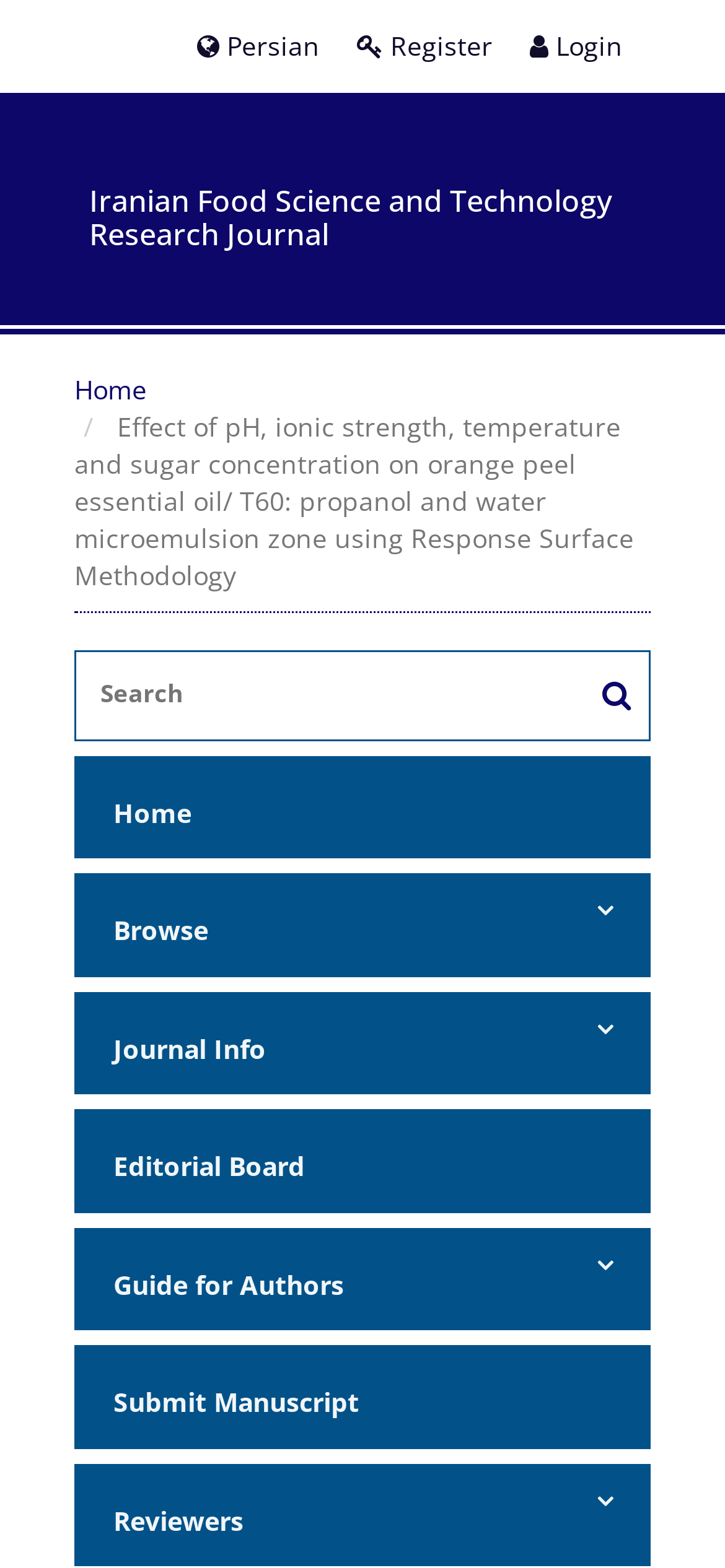Please specify the bounding box coordinates of the clickable region to carry out the following instruction: "search". The coordinates should be four float numbers between 0 and 1, in the format [left, top, right, bottom].

[0.105, 0.416, 0.895, 0.462]